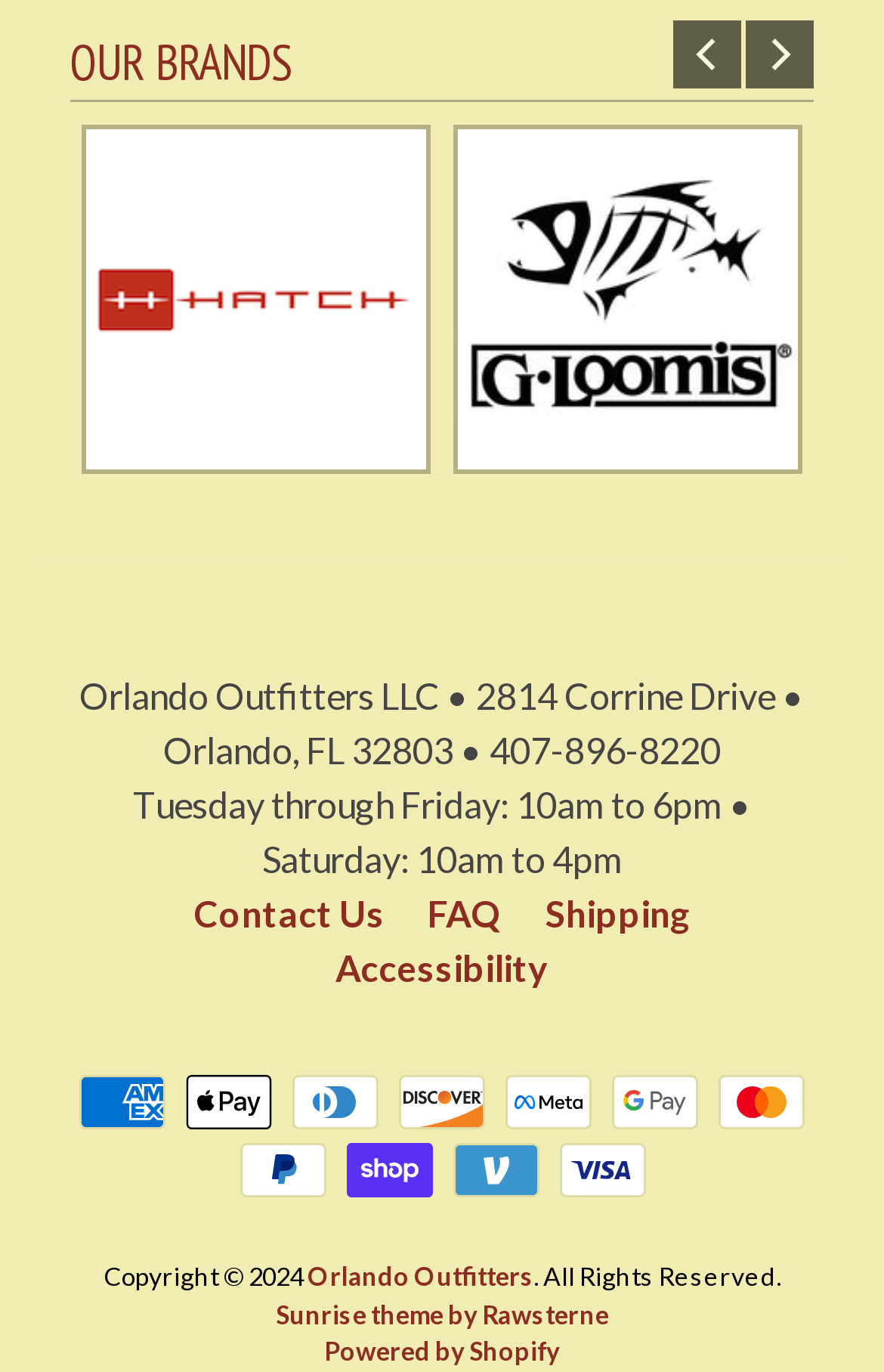What is the copyright year?
Using the information presented in the image, please offer a detailed response to the question.

The copyright year can be found in the static text element at the bottom of the page, which reads 'Copyright © 2024'.